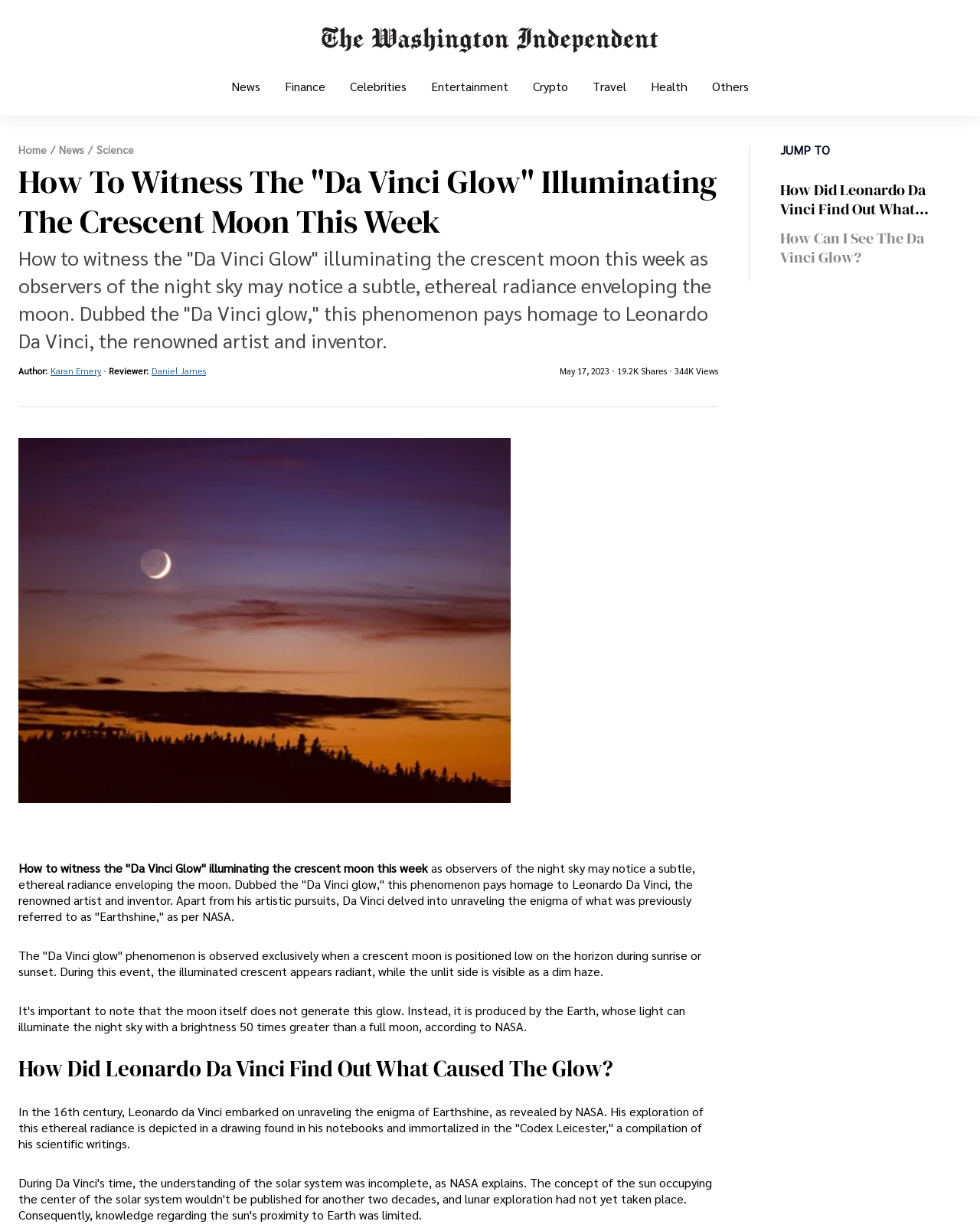Based on the image, please respond to the question with as much detail as possible:
Who is the renowned artist and inventor being referred to in this article?

The article mentions that the phenomenon pays homage to Leonardo Da Vinci, the renowned artist and inventor, who delved into unraveling the enigma of what was previously referred to as 'Earthshine'.